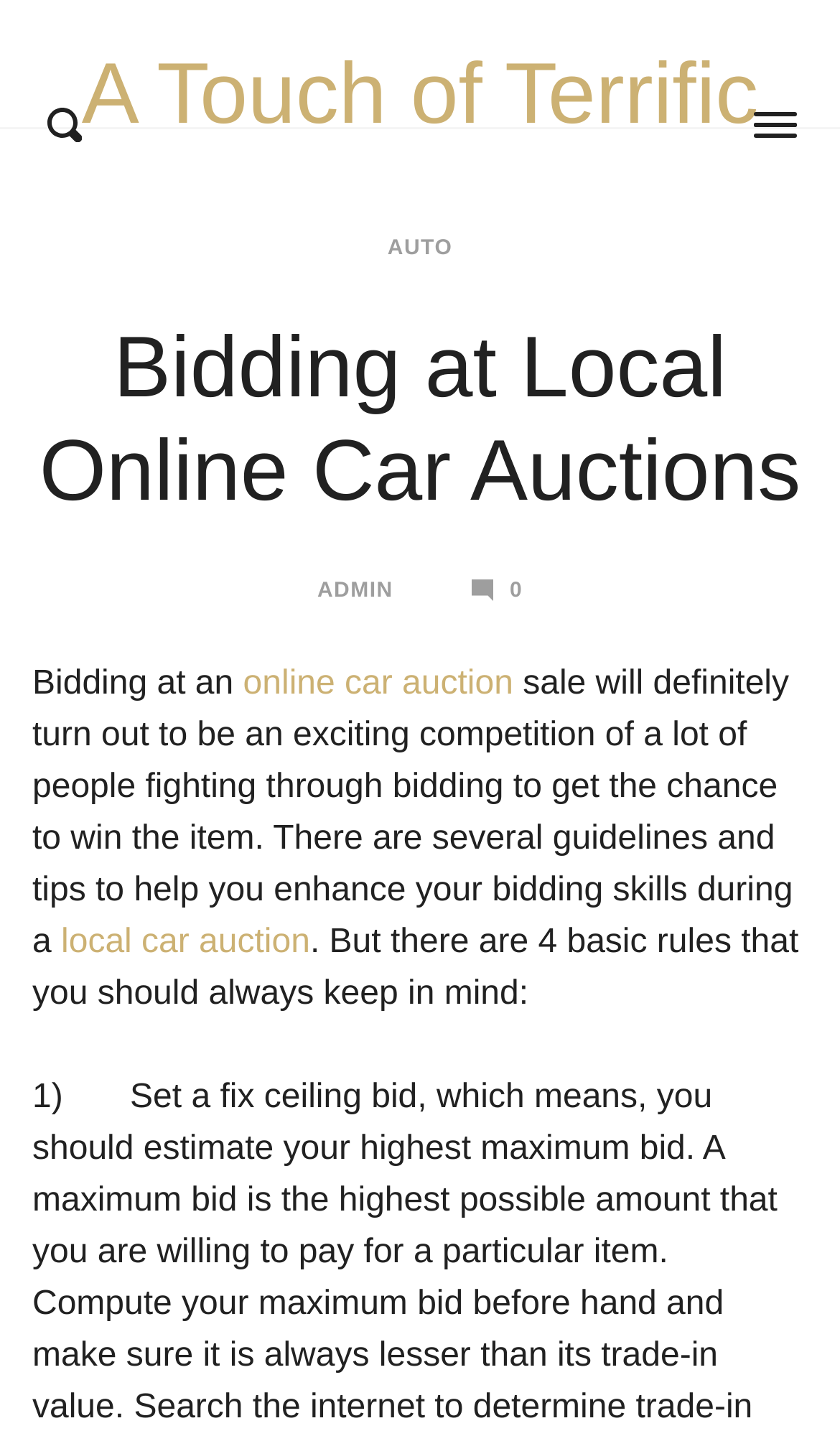What is the author's advice for bidding at local car auctions?
Based on the image, give a one-word or short phrase answer.

Follow 4 basic rules